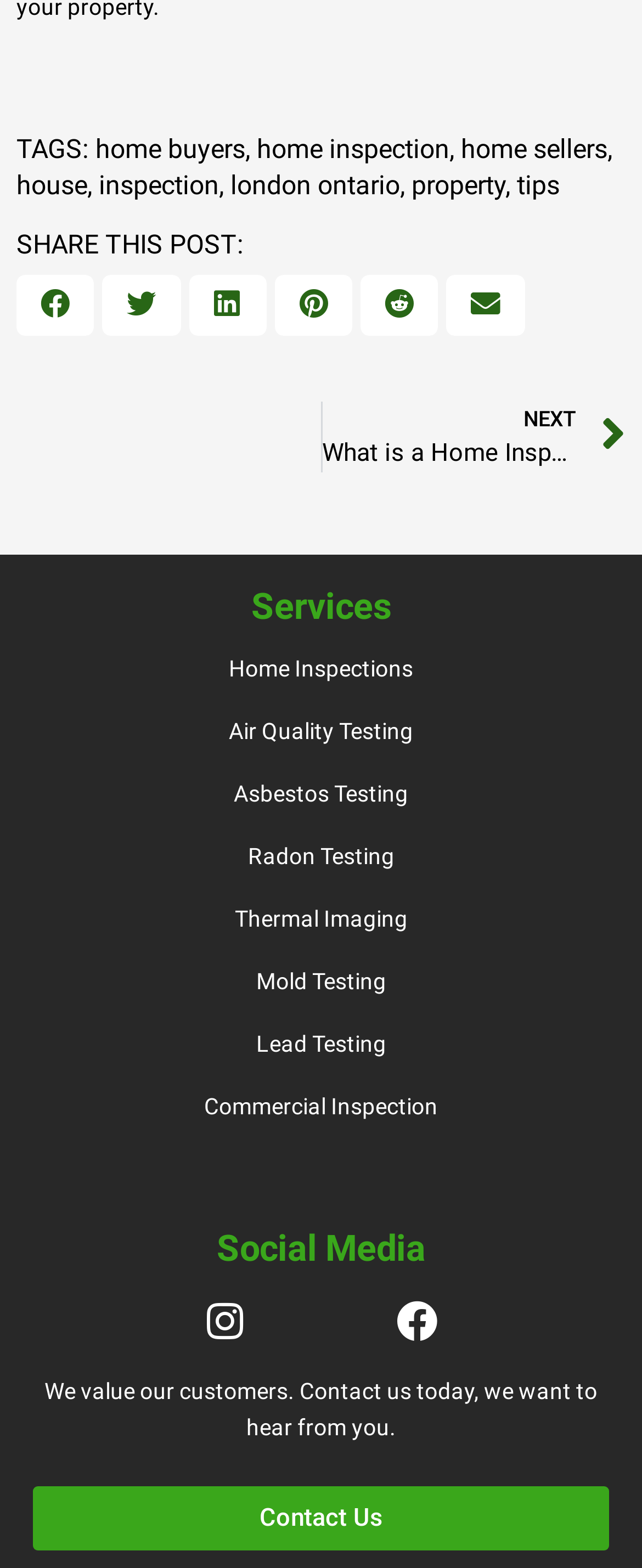How many social media platforms are linked on this webpage?
Give a thorough and detailed response to the question.

I found a section labeled 'Social Media' which contains links to two social media platforms, namely Instagram and Facebook.